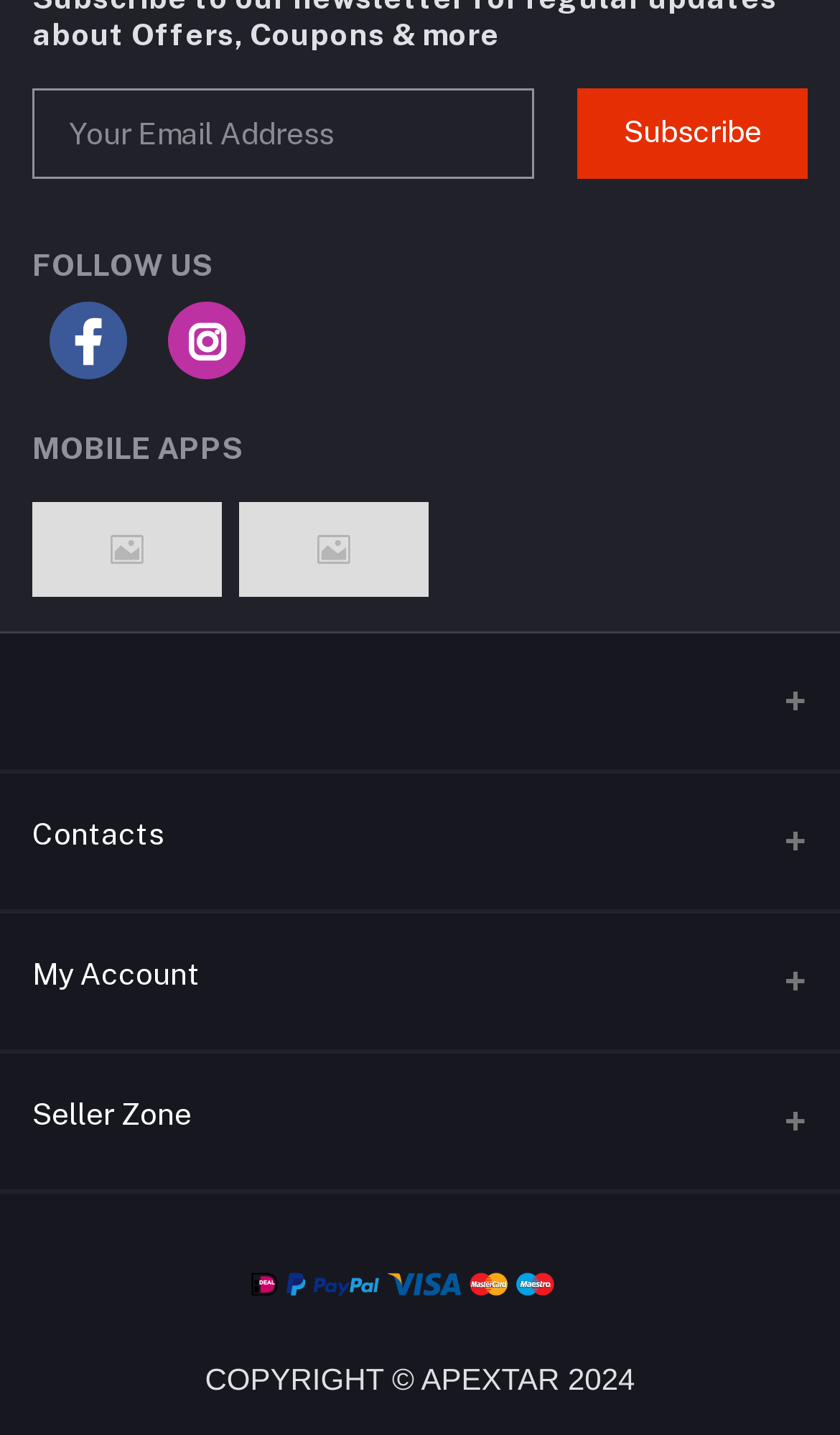Please determine the bounding box coordinates for the UI element described here. Use the format (top-left x, top-left y, bottom-right x, bottom-right y) with values bounded between 0 and 1: Apply Now

[0.372, 0.855, 0.546, 0.878]